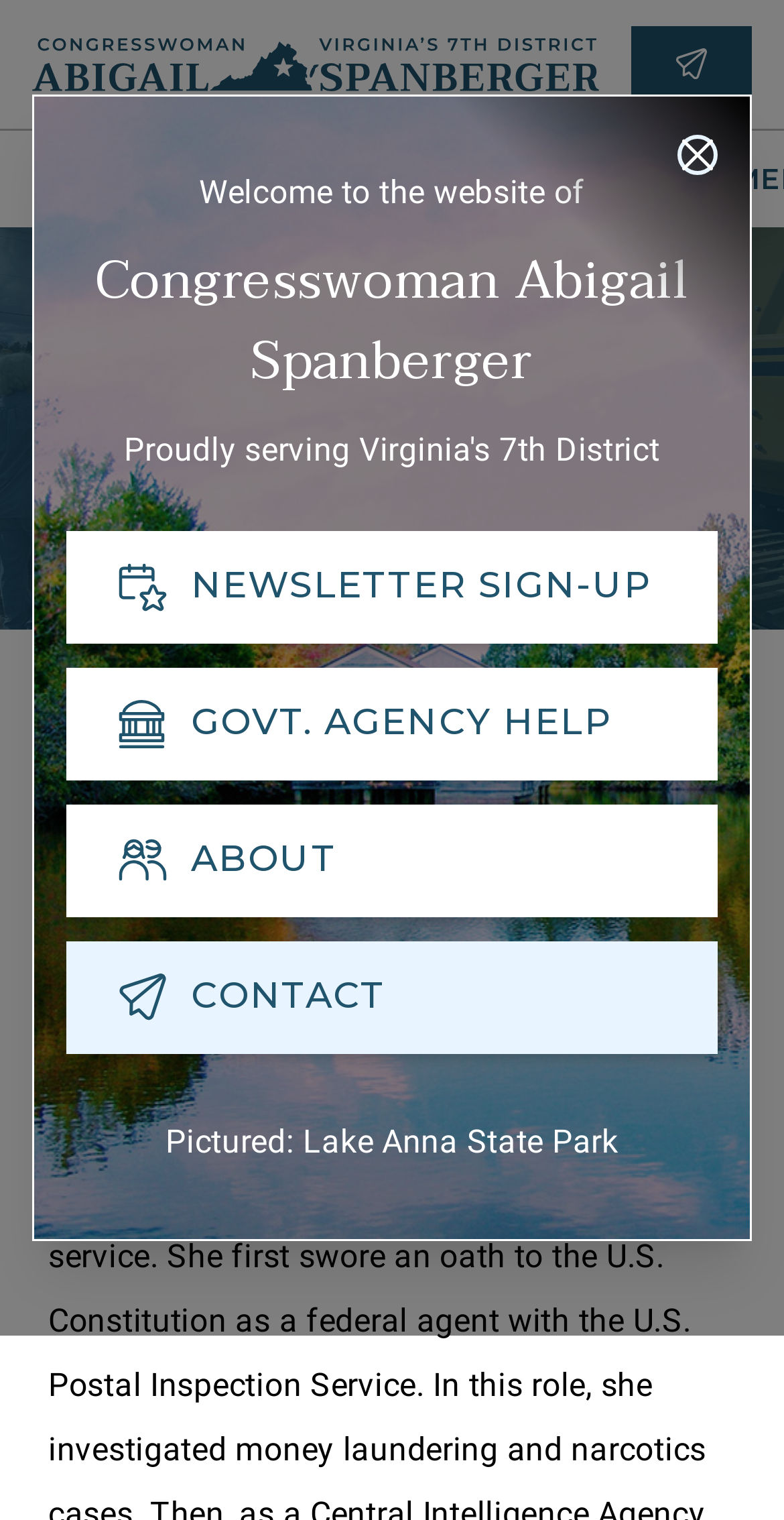Can you give a comprehensive explanation to the question given the content of the image?
What is the purpose of the 'NEWSLETTER SIGN-UP' button?

The 'NEWSLETTER SIGN-UP' button is located at the top of the webpage, and its purpose can be inferred from its text content, which suggests that clicking the button will allow users to sign up for a newsletter.